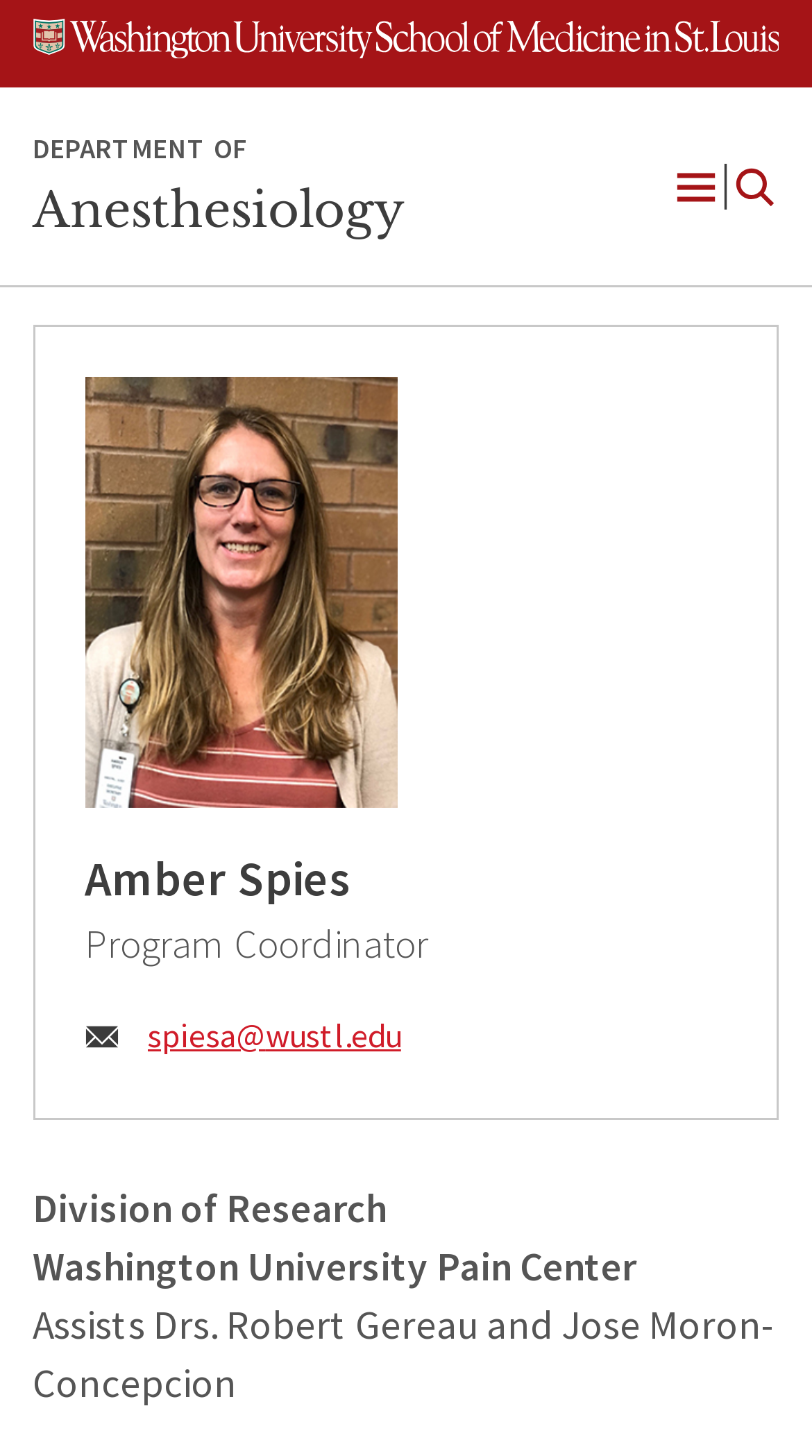Give a detailed overview of the webpage's appearance and contents.

The webpage is about Amber Spies, an Executive Secretary and Coordinator at the Washington University School of Medicine in St. Louis. At the top left of the page, there is a Washington University School of Medicine logo. Below the logo, the department name "Anesthesiology" is displayed. 

On the top right, there is an "Open Menu" button. Below the button, there is a section dedicated to Amber Spies, featuring her photo, name, and title "Program Coordinator". Her email address "spiesa@wustl.edu" is also provided. 

In the middle section of the page, there are three lines of text describing Amber Spies' role: she is the Executive Secretary for Drs. Robert Gereau and Jose Moron-Concepcion, and the Coordinator of the Division of Research and Washington University Pain Center.